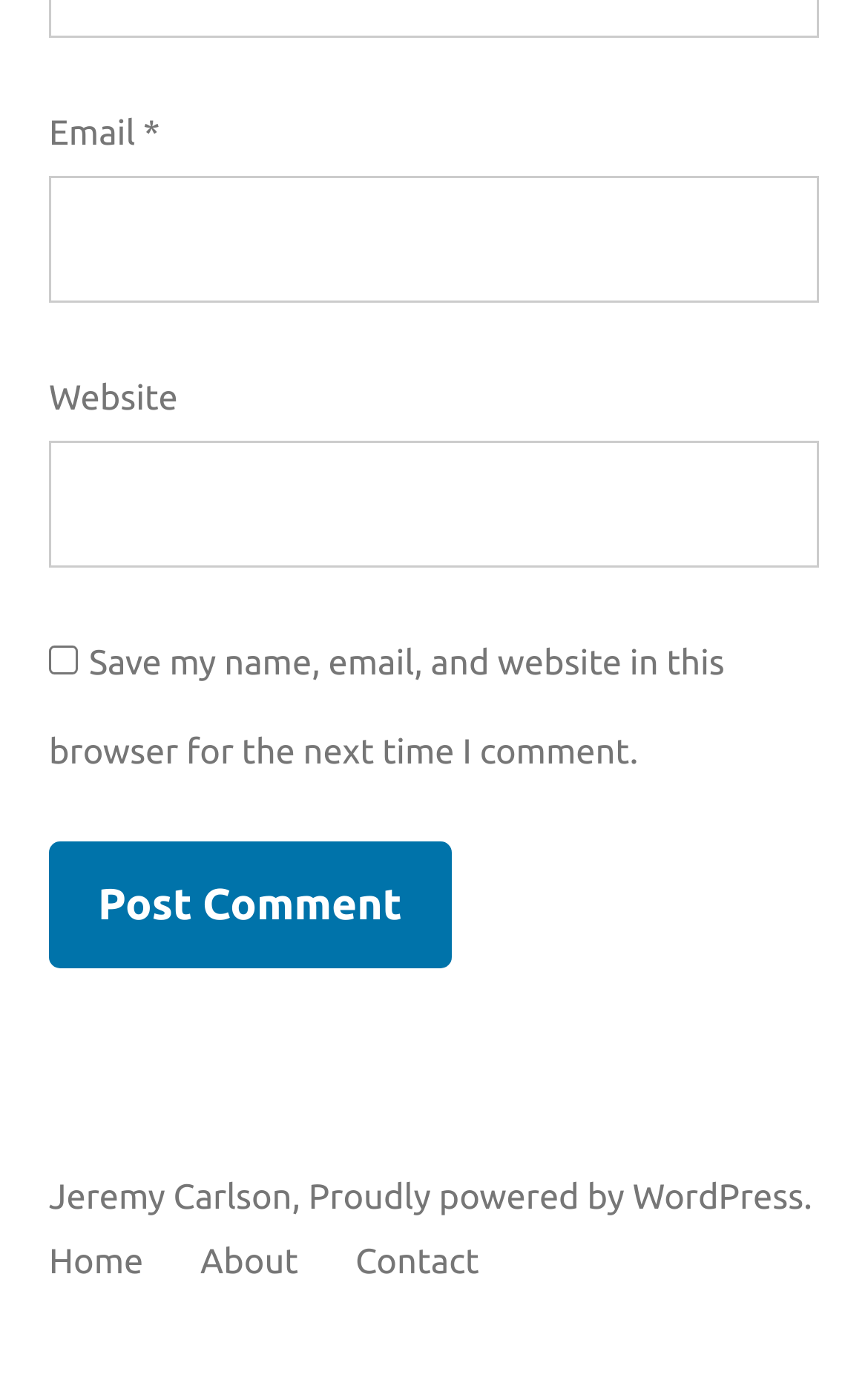Find the bounding box coordinates of the element to click in order to complete the given instruction: "Save comment information."

[0.056, 0.465, 0.09, 0.486]